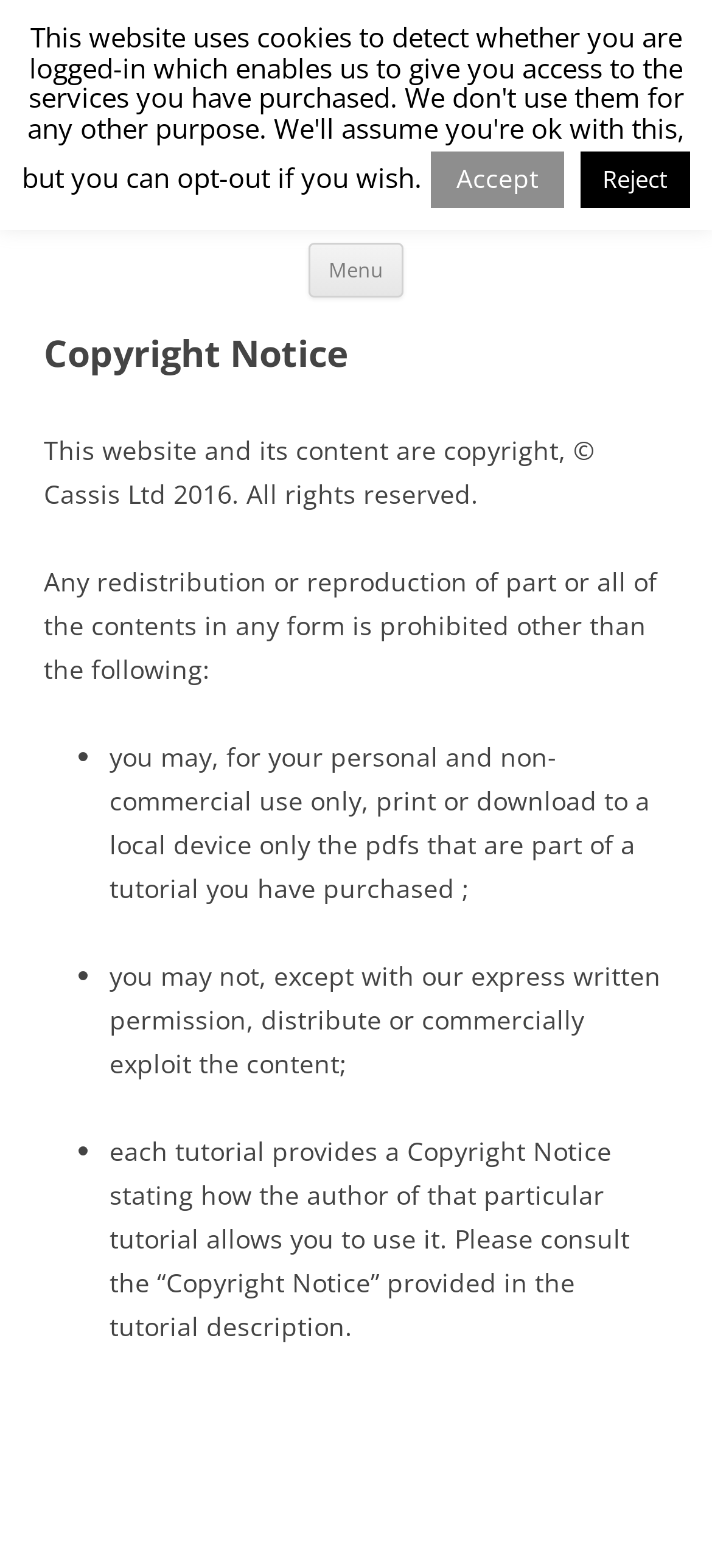Identify the bounding box coordinates for the UI element described as follows: parent_node: voila. Use the format (top-left x, top-left y, bottom-right x, bottom-right y) and ensure all values are floating point numbers between 0 and 1.

[0.062, 0.091, 0.446, 0.113]